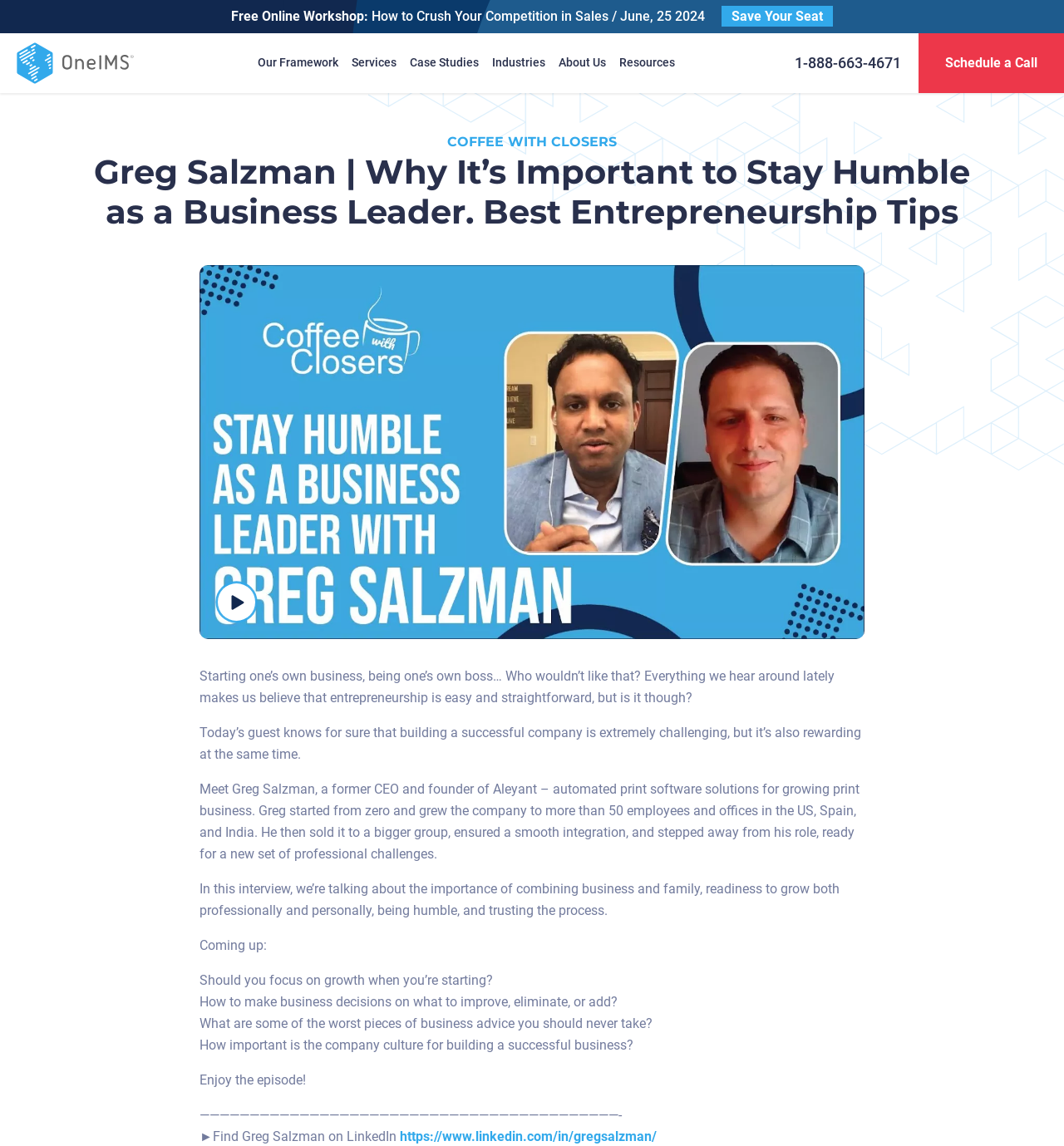Please give a one-word or short phrase response to the following question: 
What is the name of the guest in the interview?

Greg Salzman